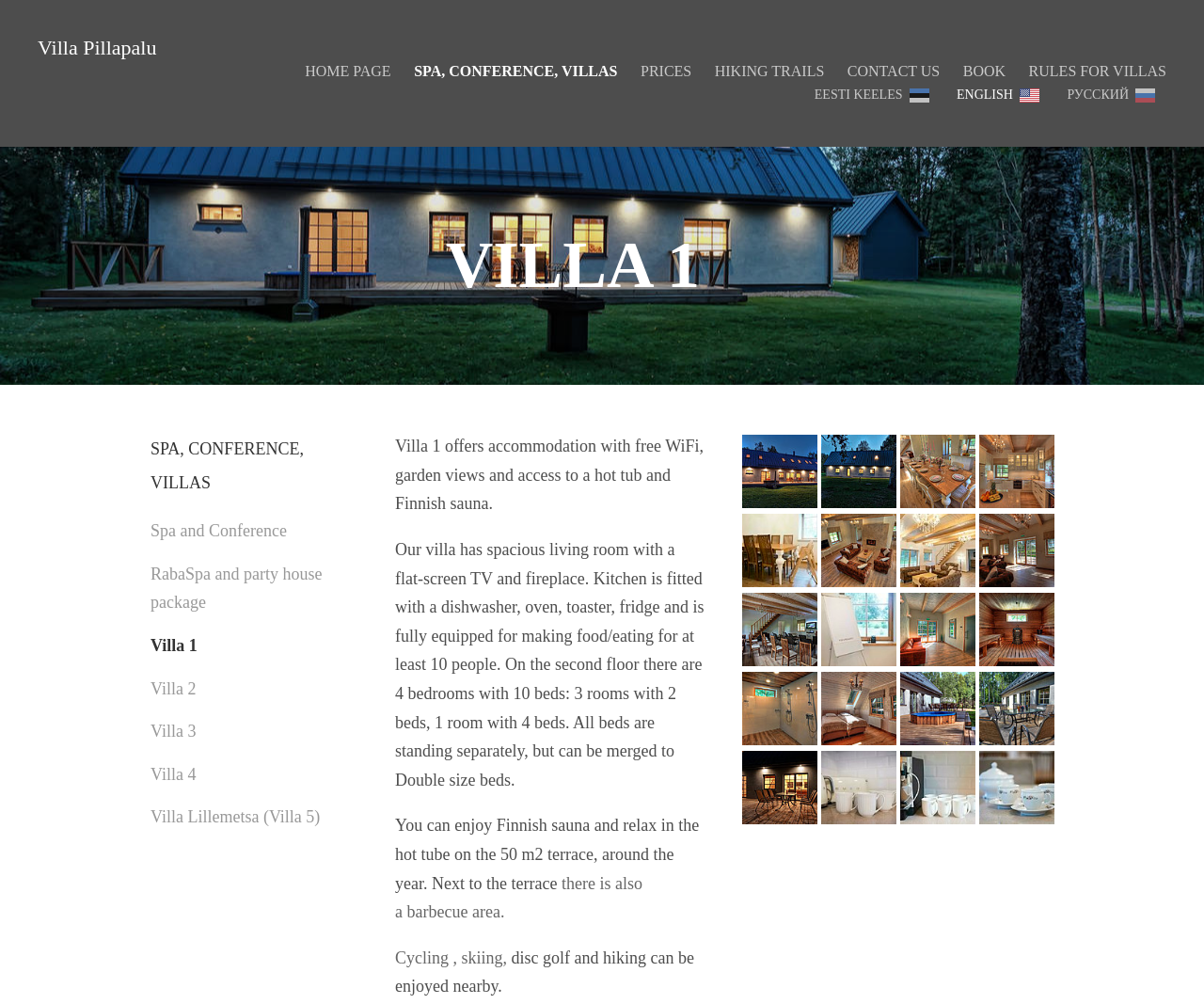Please examine the image and provide a detailed answer to the question: How many people can the villa accommodate?

The number of people the villa can accommodate can be found in the static text element on the webpage, which describes the kitchen as being 'fully equipped for making food/eating for at least 10 people'.